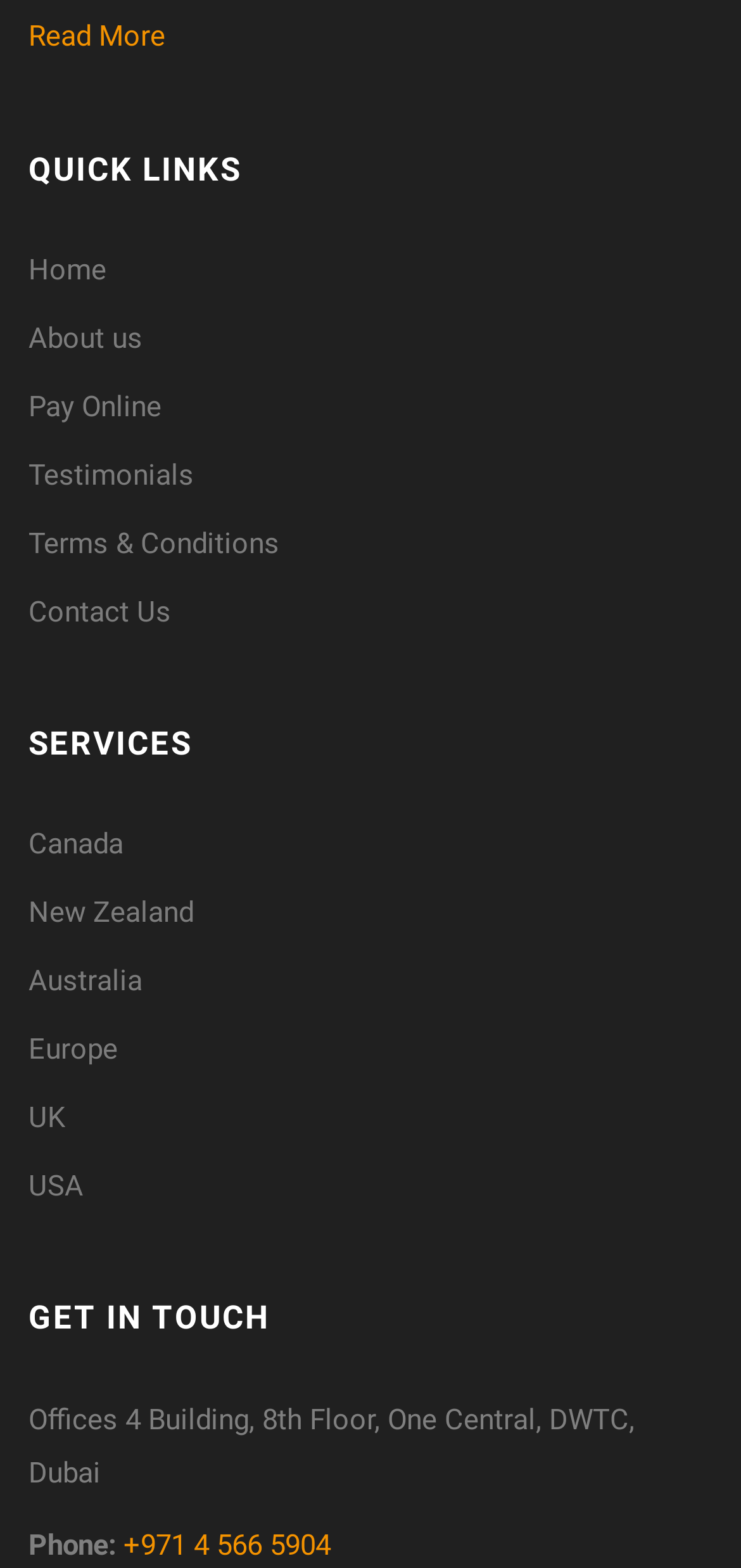What is the address of the office?
Answer the question with as much detail as possible.

I found the address listed under the 'GET IN TOUCH' section, which is 'Offices 4 Building, 8th Floor, One Central, DWTC, Dubai'.